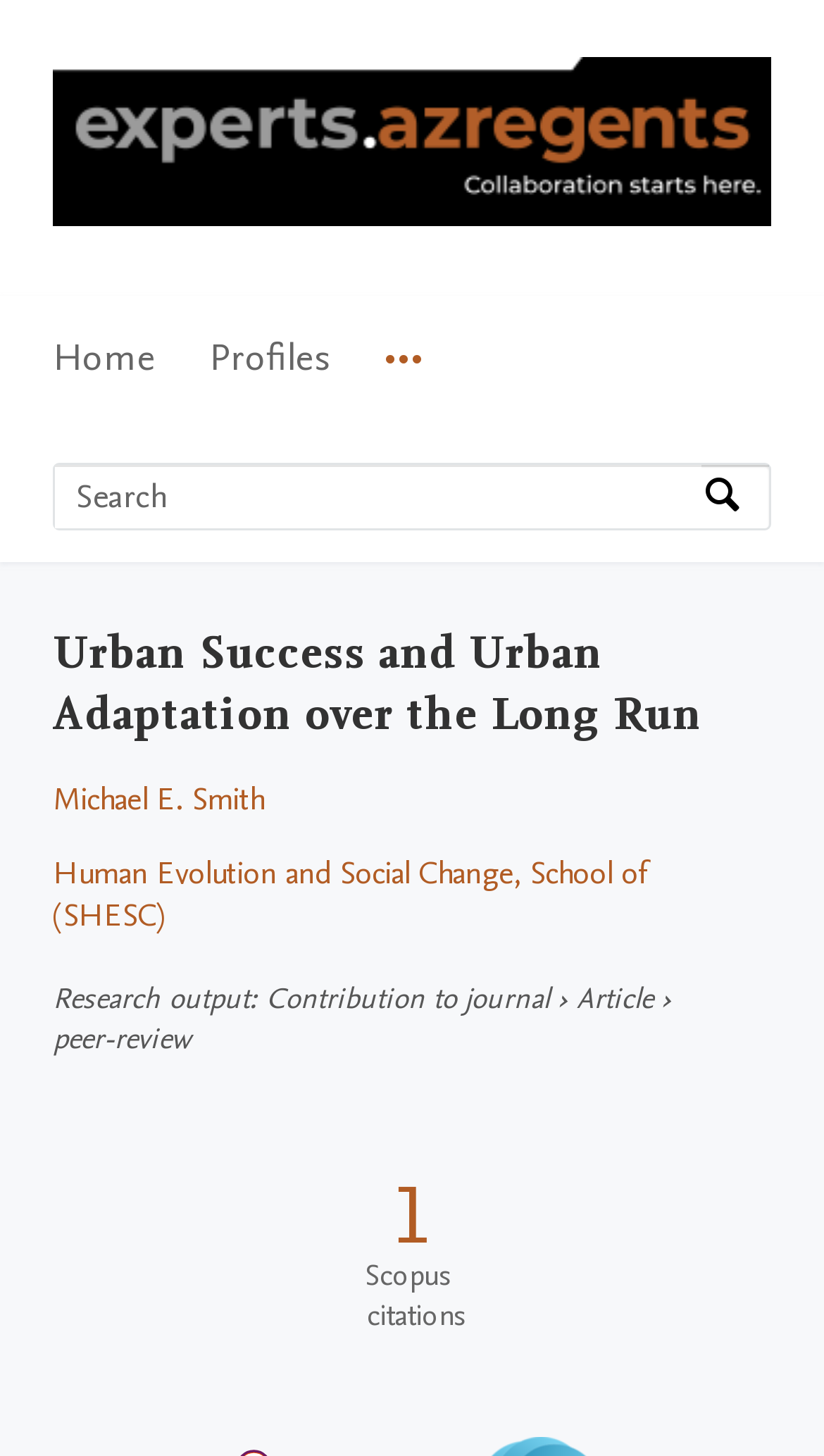Determine the bounding box coordinates of the clickable element necessary to fulfill the instruction: "View September 2021". Provide the coordinates as four float numbers within the 0 to 1 range, i.e., [left, top, right, bottom].

None